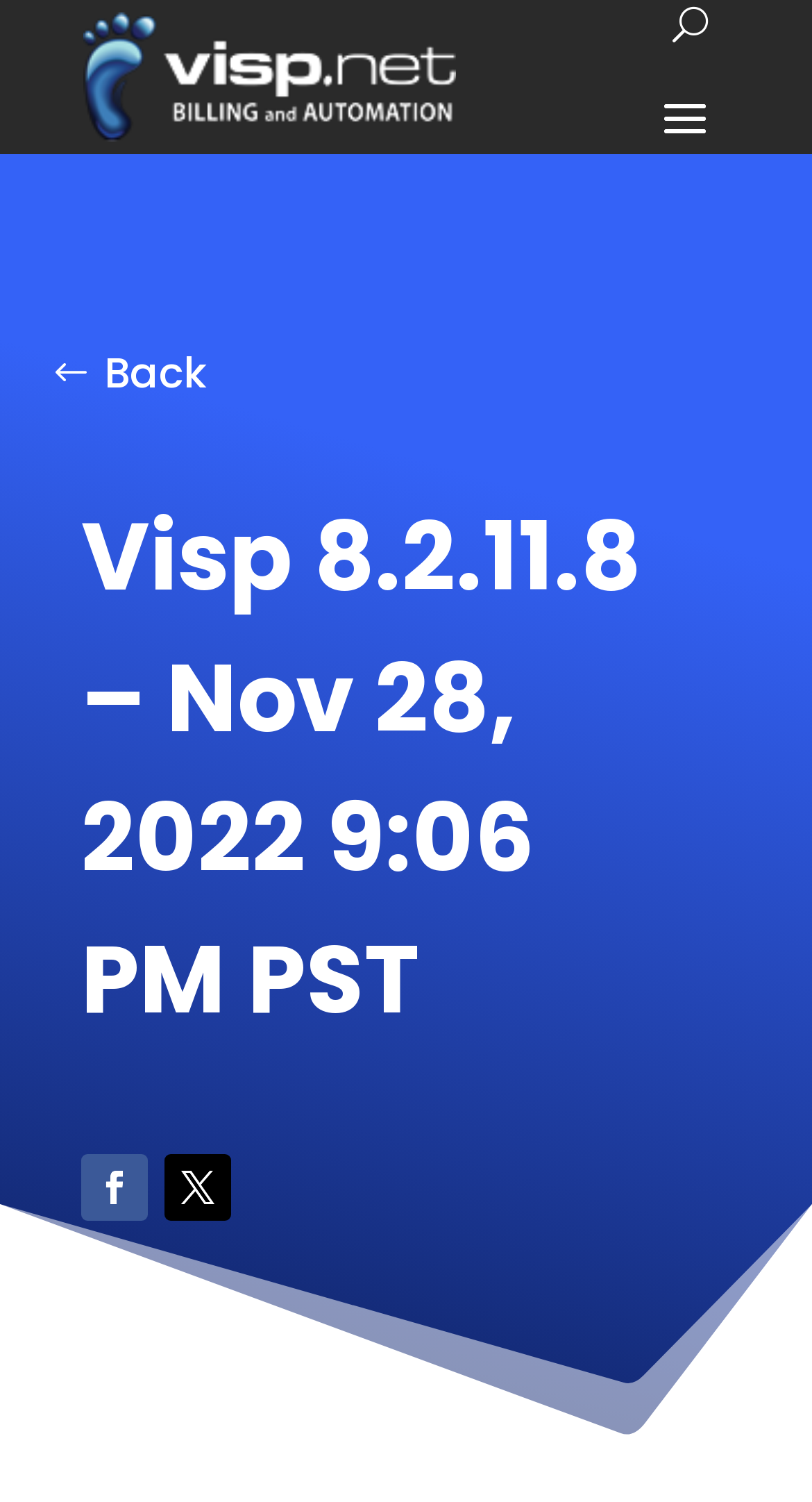Extract the primary headline from the webpage and present its text.

Visp 8.2.11.8 – Nov 28, 2022 9:06 PM PST